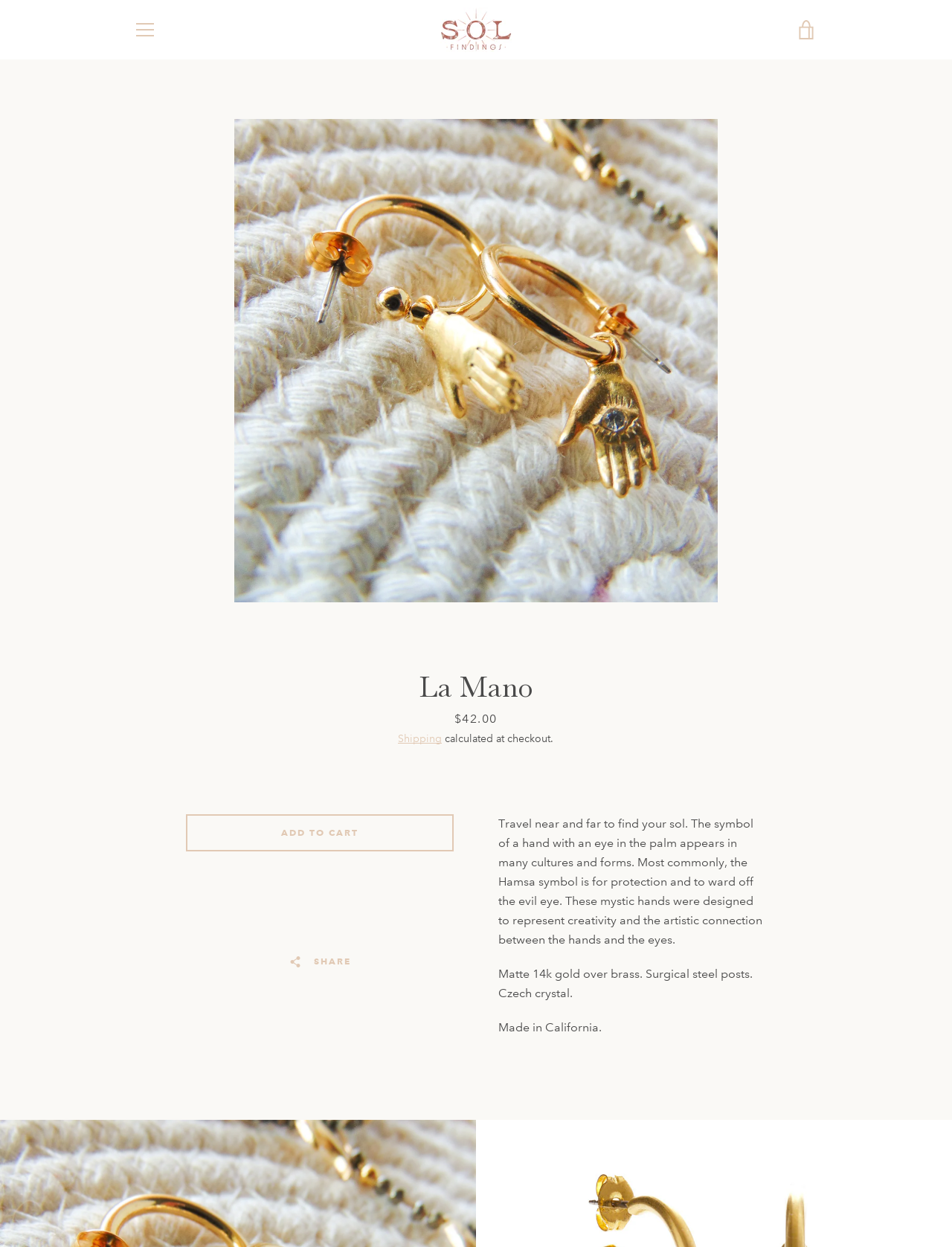Indicate the bounding box coordinates of the clickable region to achieve the following instruction: "Search for products."

[0.141, 0.575, 0.183, 0.584]